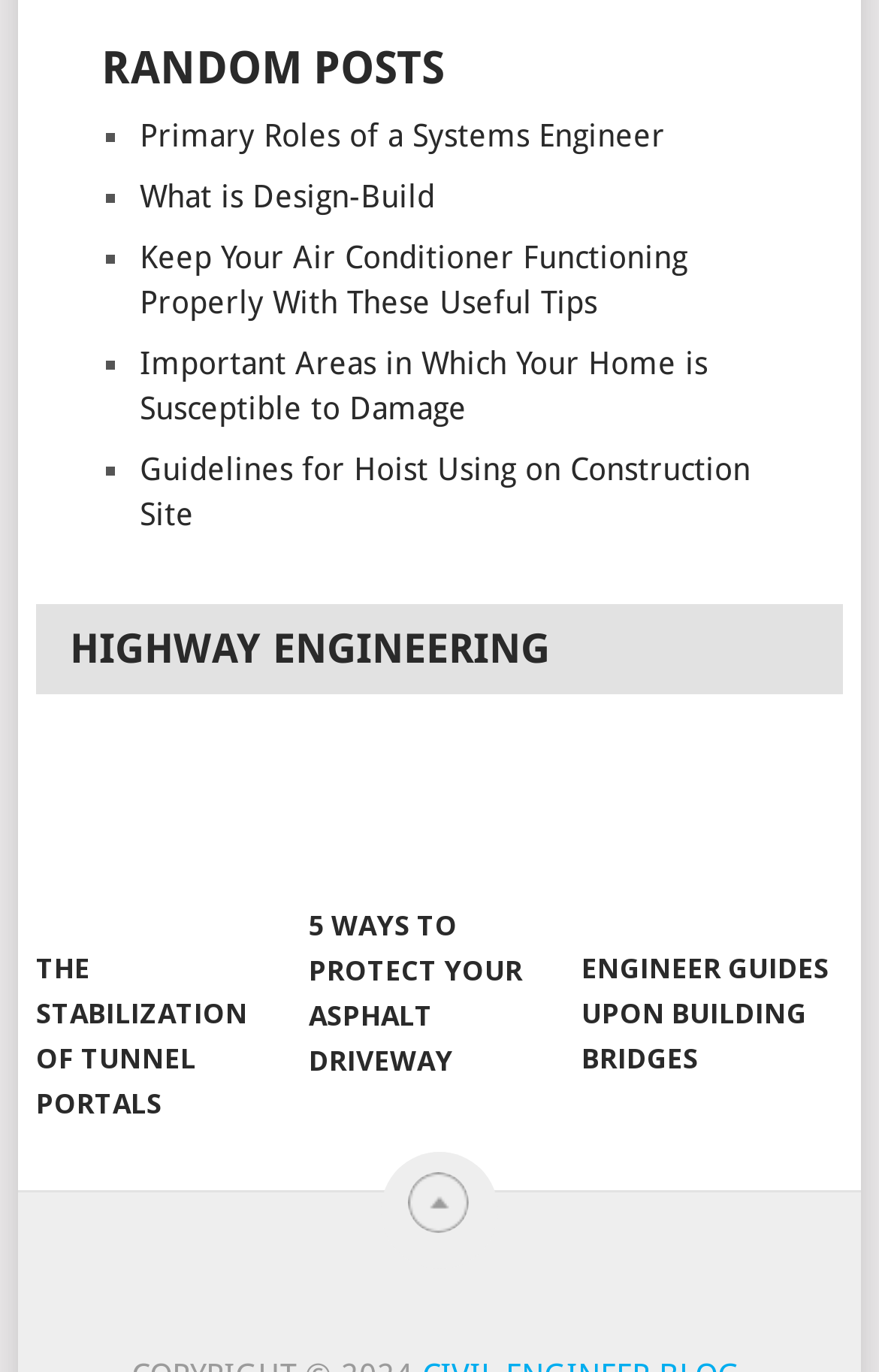Utilize the details in the image to give a detailed response to the question: What is the second link under HIGHWAY ENGINEERING?

I looked at the links under the heading 'HIGHWAY ENGINEERING' and found the second link to be '5 WAYS TO PROTECT YOUR ASPHALT DRIVEWAY'.